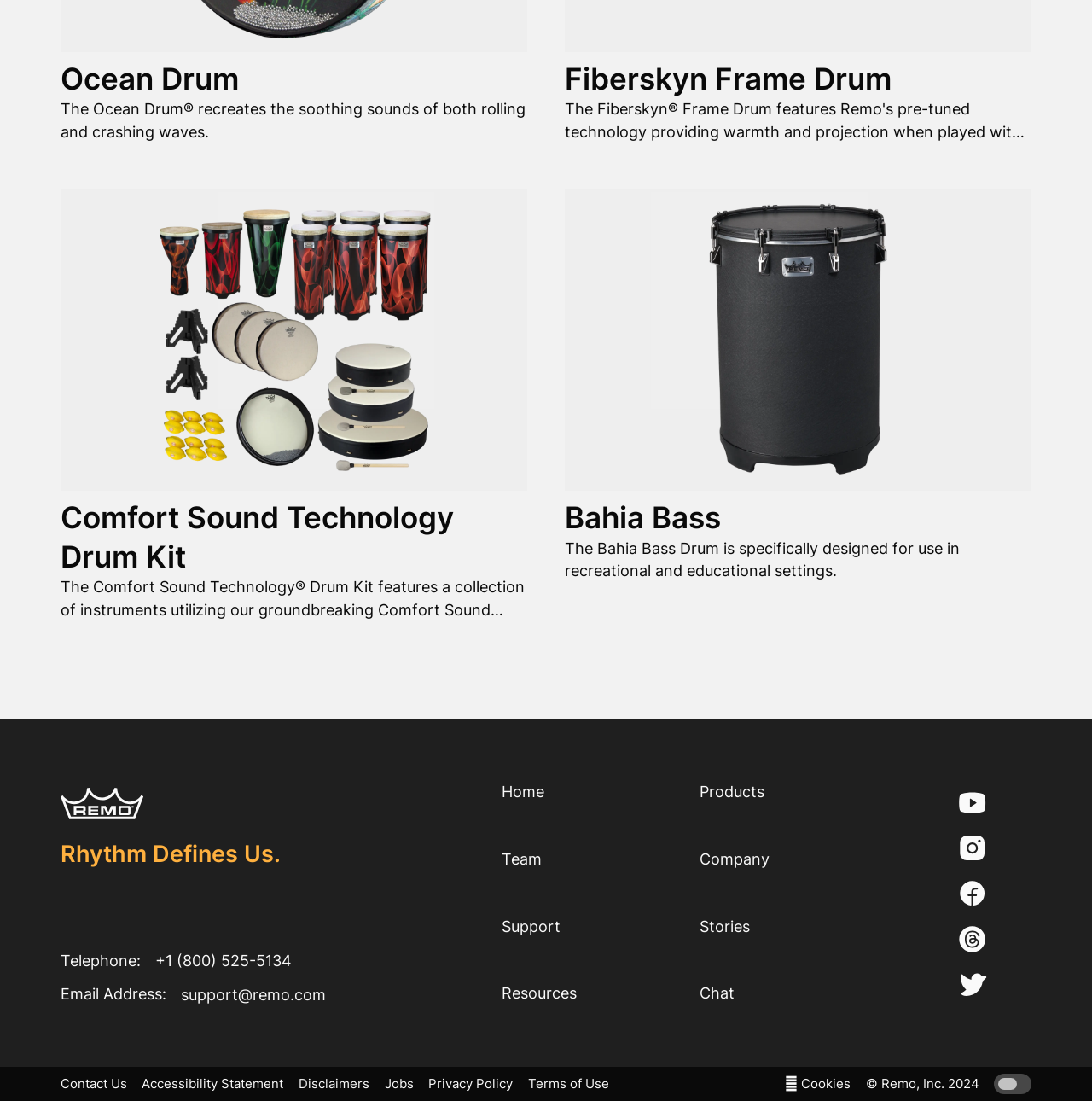What is the phone number to call?
Provide a detailed answer to the question using information from the image.

I found the answer by looking at the link element with the text '+1 (800) 525-5134' which is a child element of the static text element with the text 'Telephone:'.